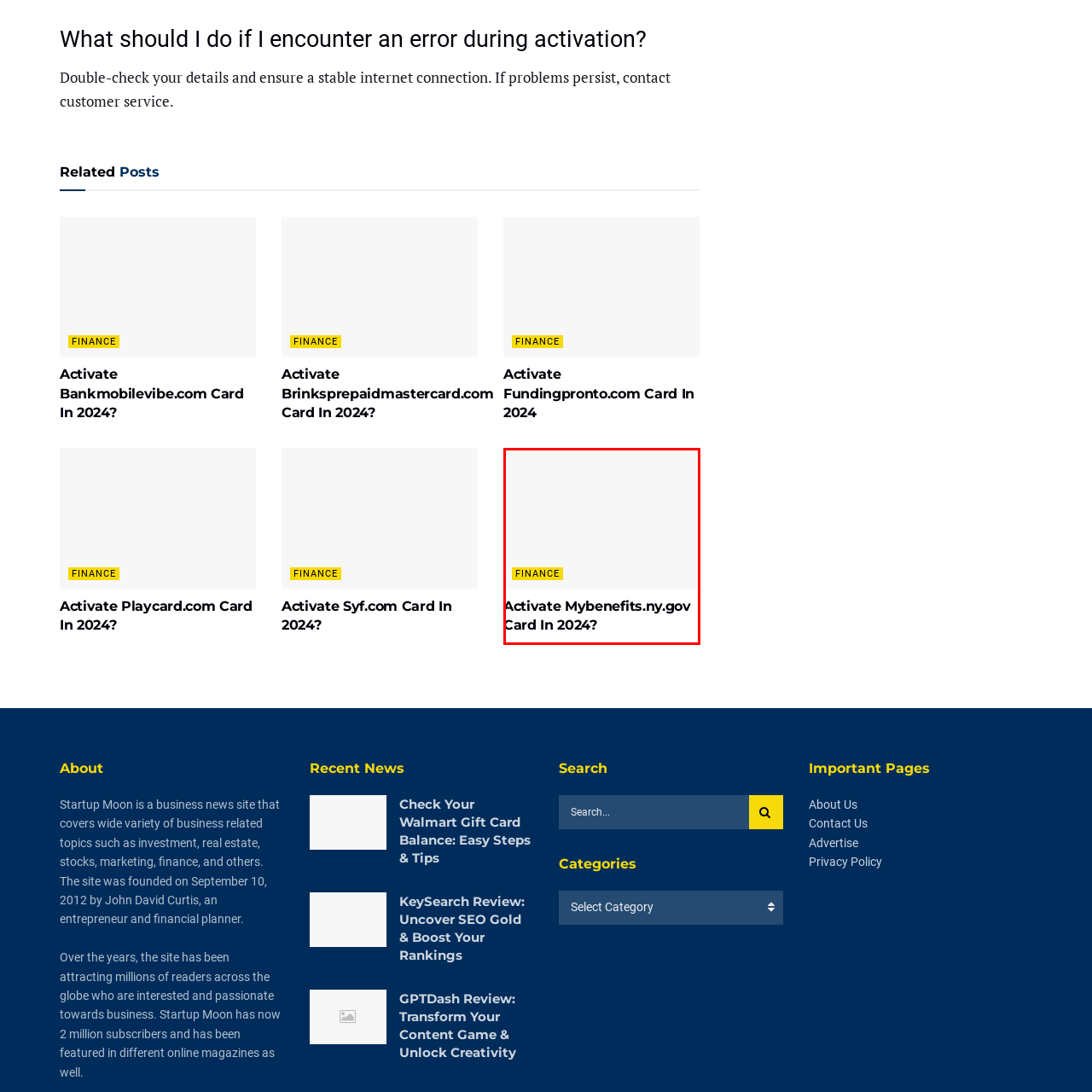Generate a detailed caption for the picture that is marked by the red rectangle.

The image prominently features the heading "Activate Mybenefits.ny.gov Card In 2024?" underscored by a bold "FINANCE" label, emphasizing the financial context of the content. This inquiry addresses the process or steps necessary for activating the Mybenefits.ny.gov card specifically in the year 2024. The layout suggests a focus on user engagement, inviting readers to explore the information provided related to this government benefits card activation. The overall design aims to guide users clearly toward understanding and accessing important financial services through effective online resources.